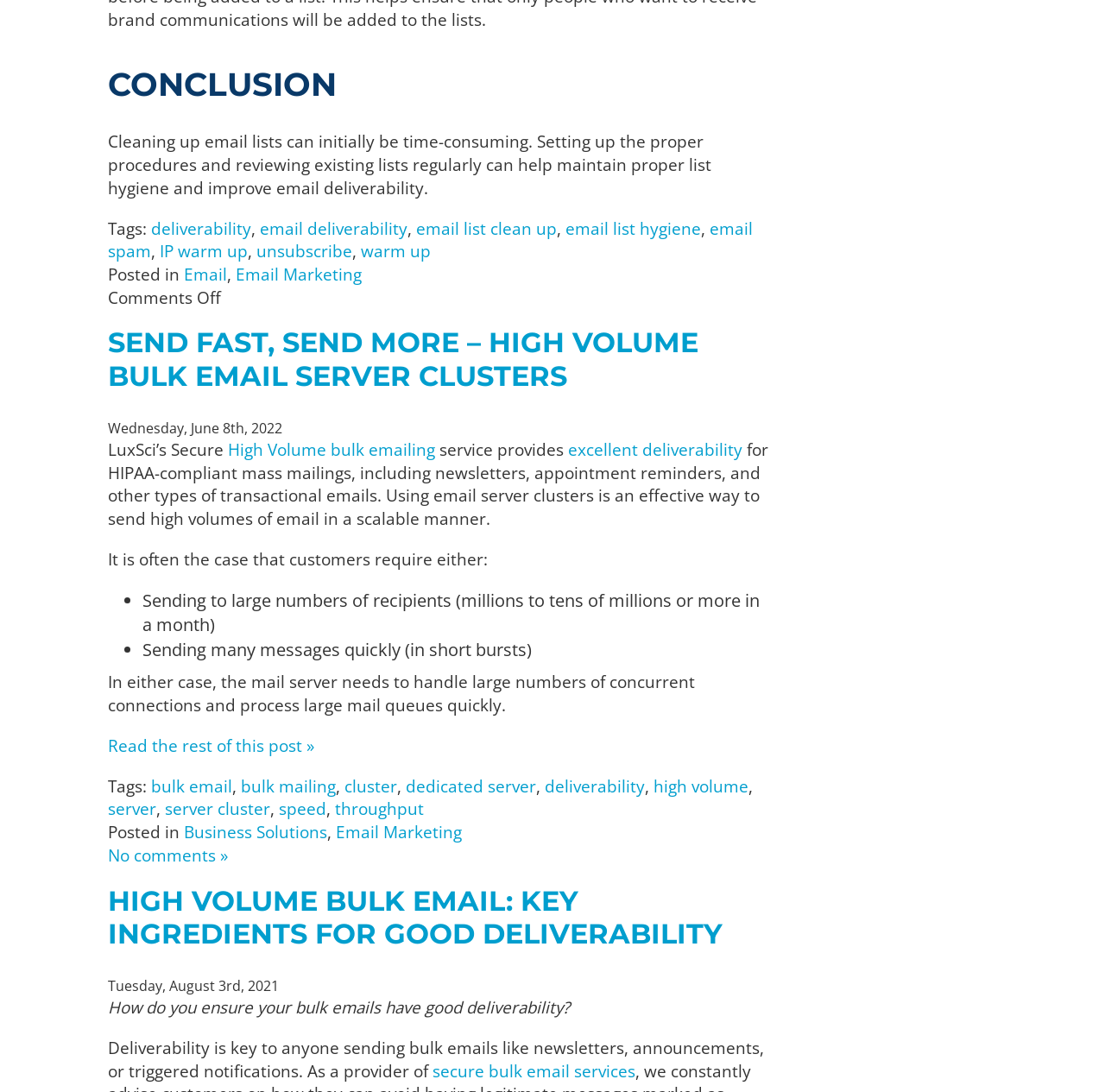Kindly determine the bounding box coordinates for the clickable area to achieve the given instruction: "Read the rest of the post".

[0.098, 0.673, 0.697, 0.694]